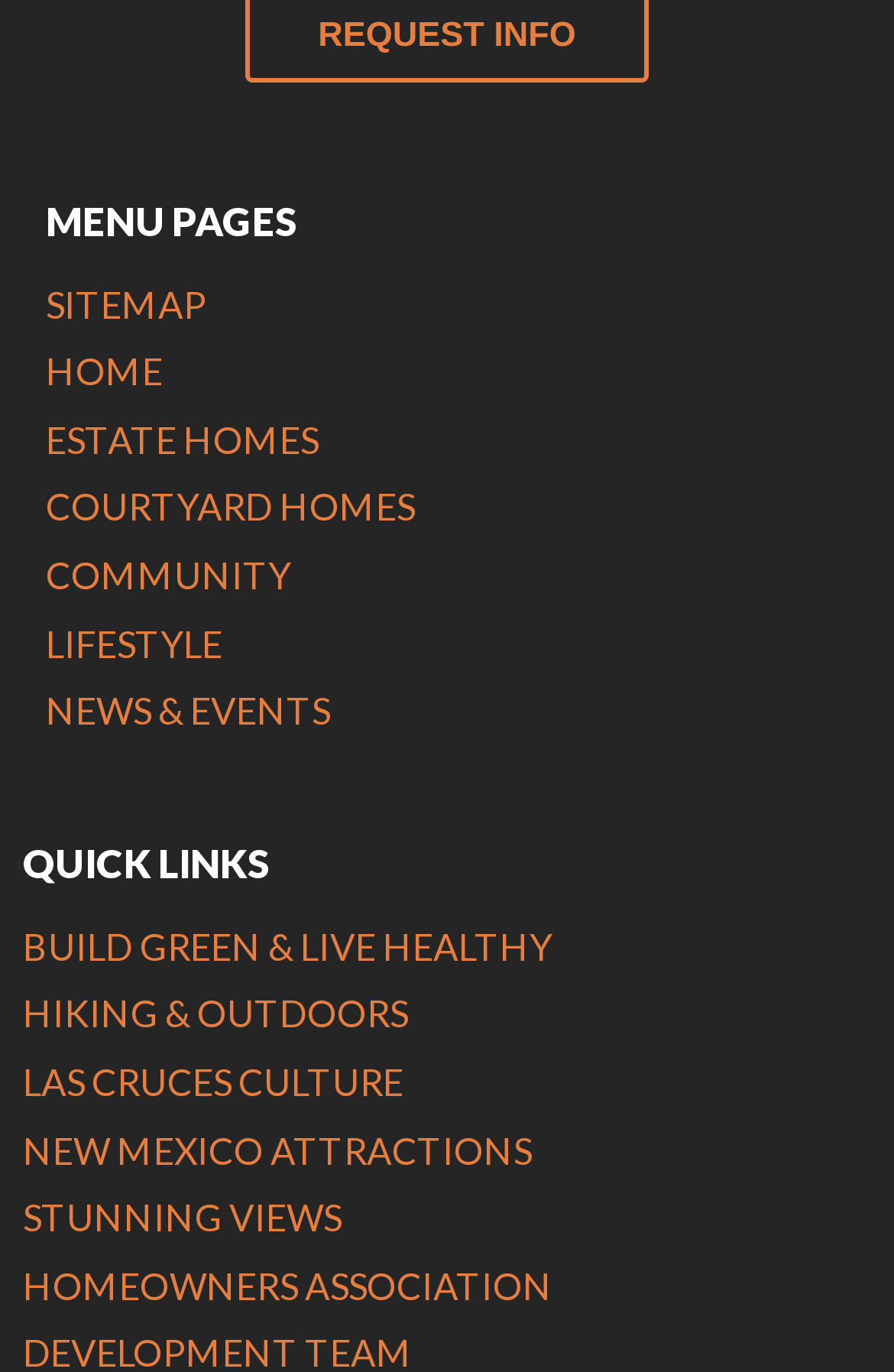Look at the image and write a detailed answer to the question: 
What is the first quick link?

I looked at the links under the 'QUICK LINKS' heading and found that the first link is 'BUILD GREEN & LIVE HEALTHY'.